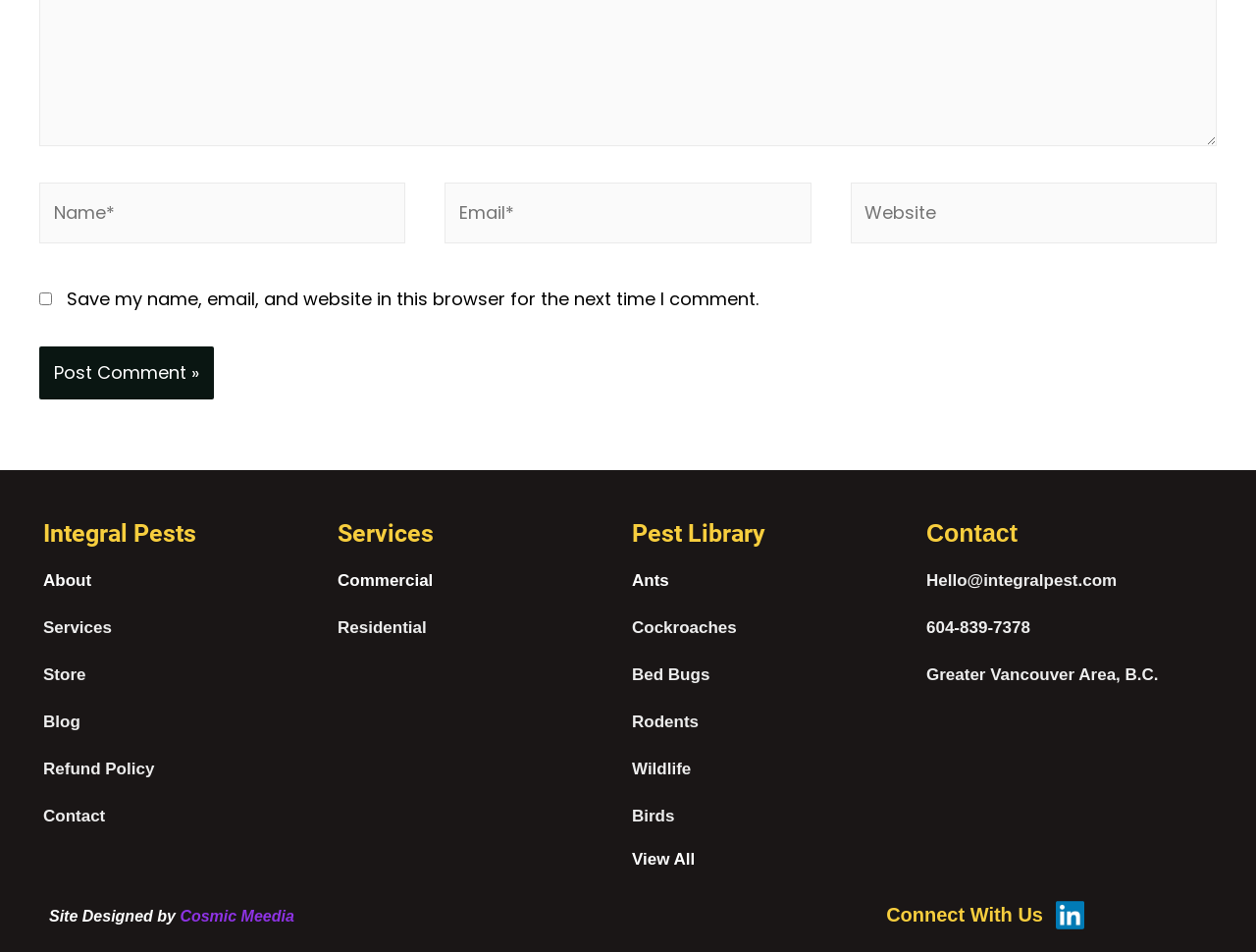Please indicate the bounding box coordinates of the element's region to be clicked to achieve the instruction: "Click on the 'Post Comment' button". Provide the coordinates as four float numbers between 0 and 1, i.e., [left, top, right, bottom].

[0.031, 0.364, 0.17, 0.419]